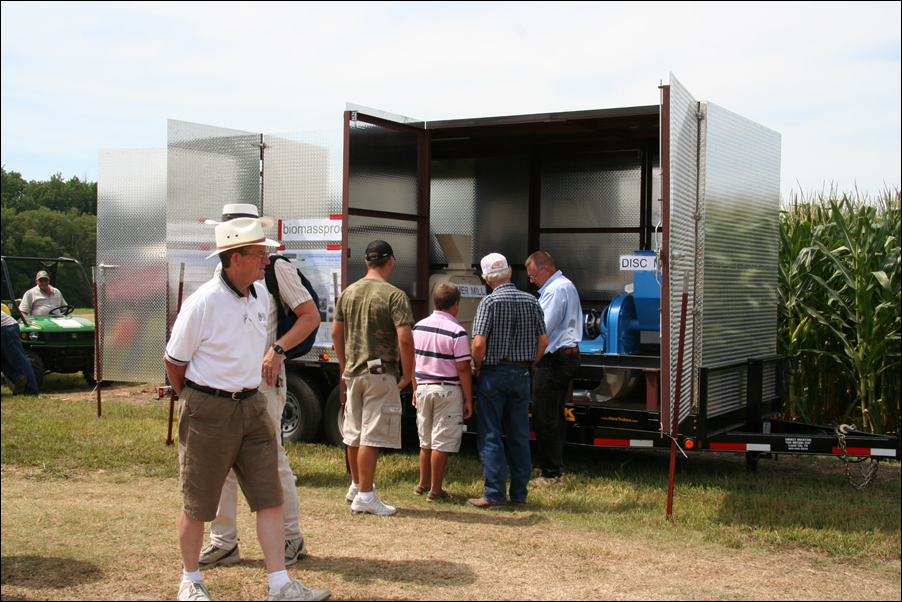Answer with a single word or phrase: 
What is the attire of the man who adds a focal point to the image?

White hat and light-colored attire